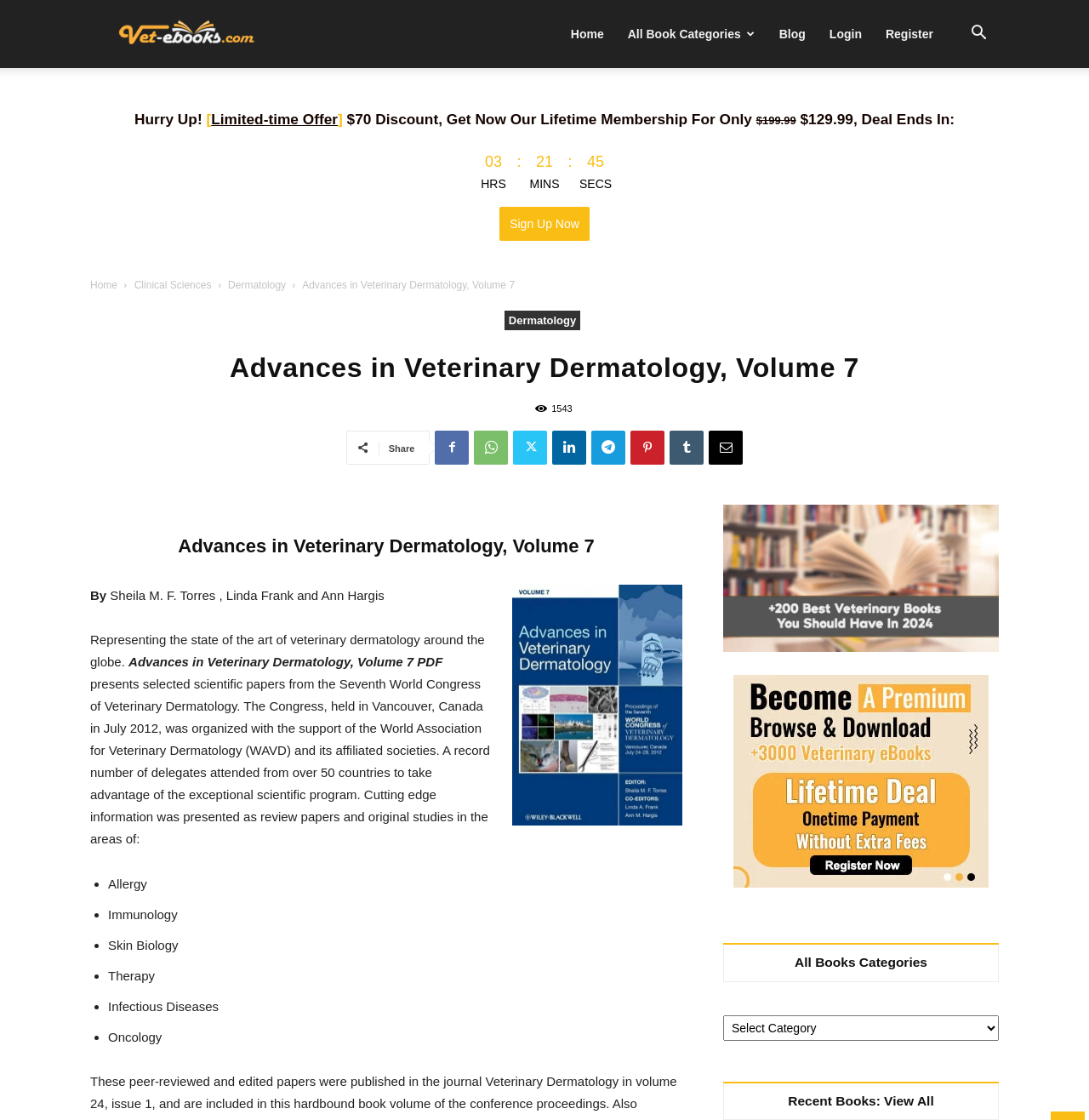Locate the bounding box coordinates of the clickable part needed for the task: "View All Book Categories".

[0.724, 0.977, 0.858, 0.989]